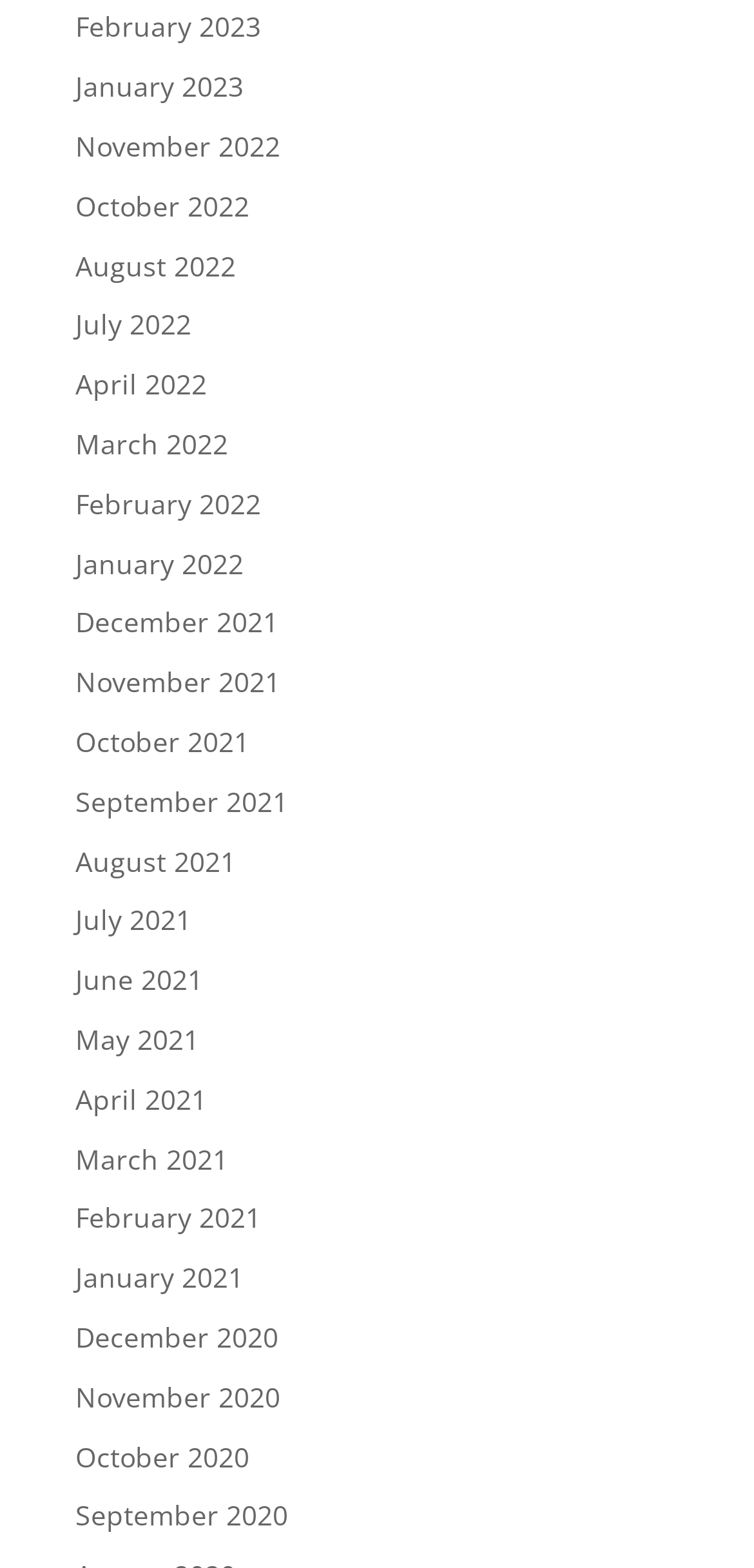Are the months listed in chronological order?
Offer a detailed and exhaustive answer to the question.

I can see that the months are listed in reverse chronological order, with the most recent month first and the earliest month last. This is evident from the list of links, where February 2023 comes before January 2023, and December 2020 comes after November 2020.